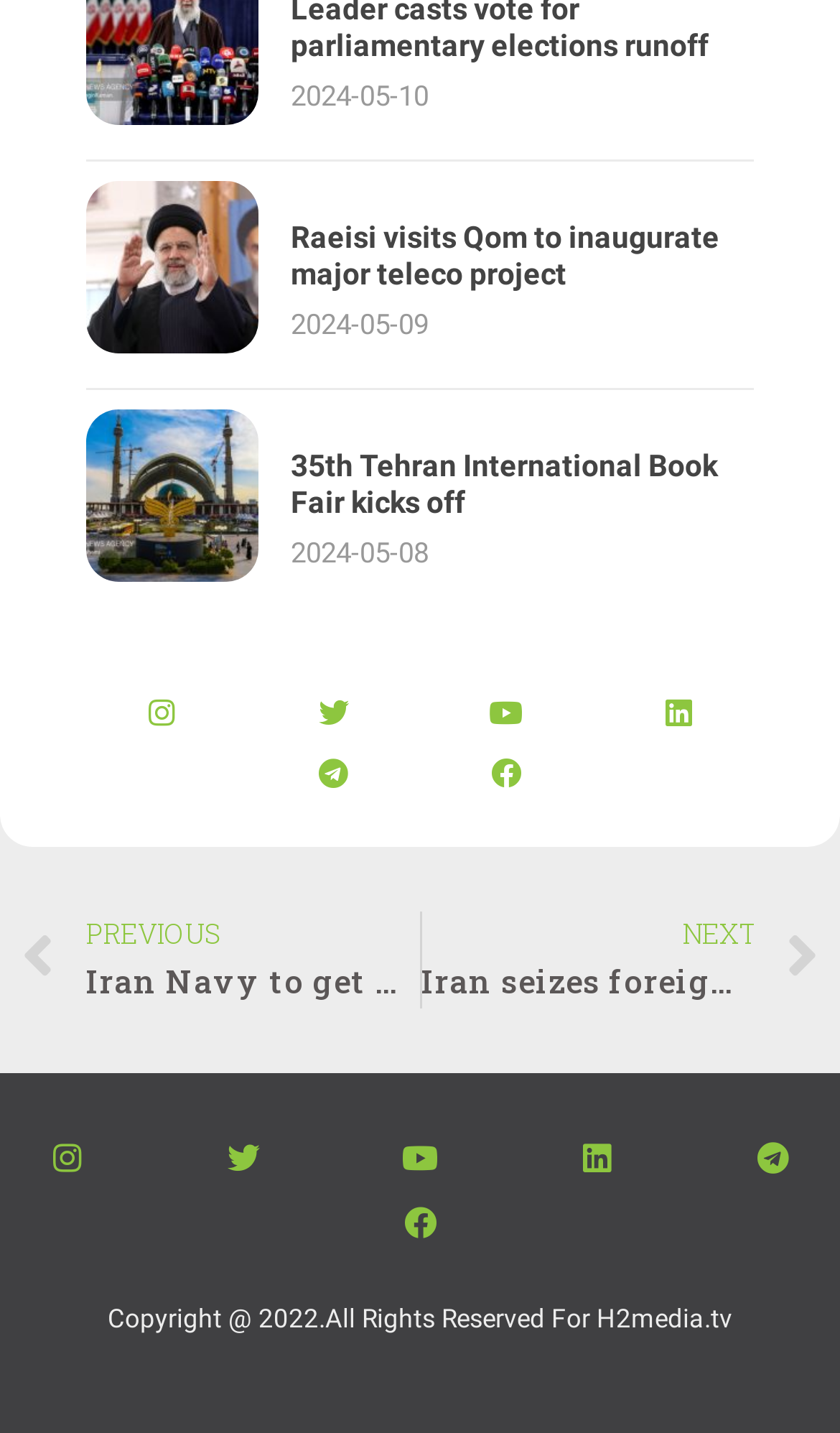What is the date of the latest news article?
Provide a detailed and extensive answer to the question.

I looked at the dates associated with each news article and found that the latest date is '2024-05-10', which is associated with the article 'Leader casts vote for parliamentary elections runoff'.